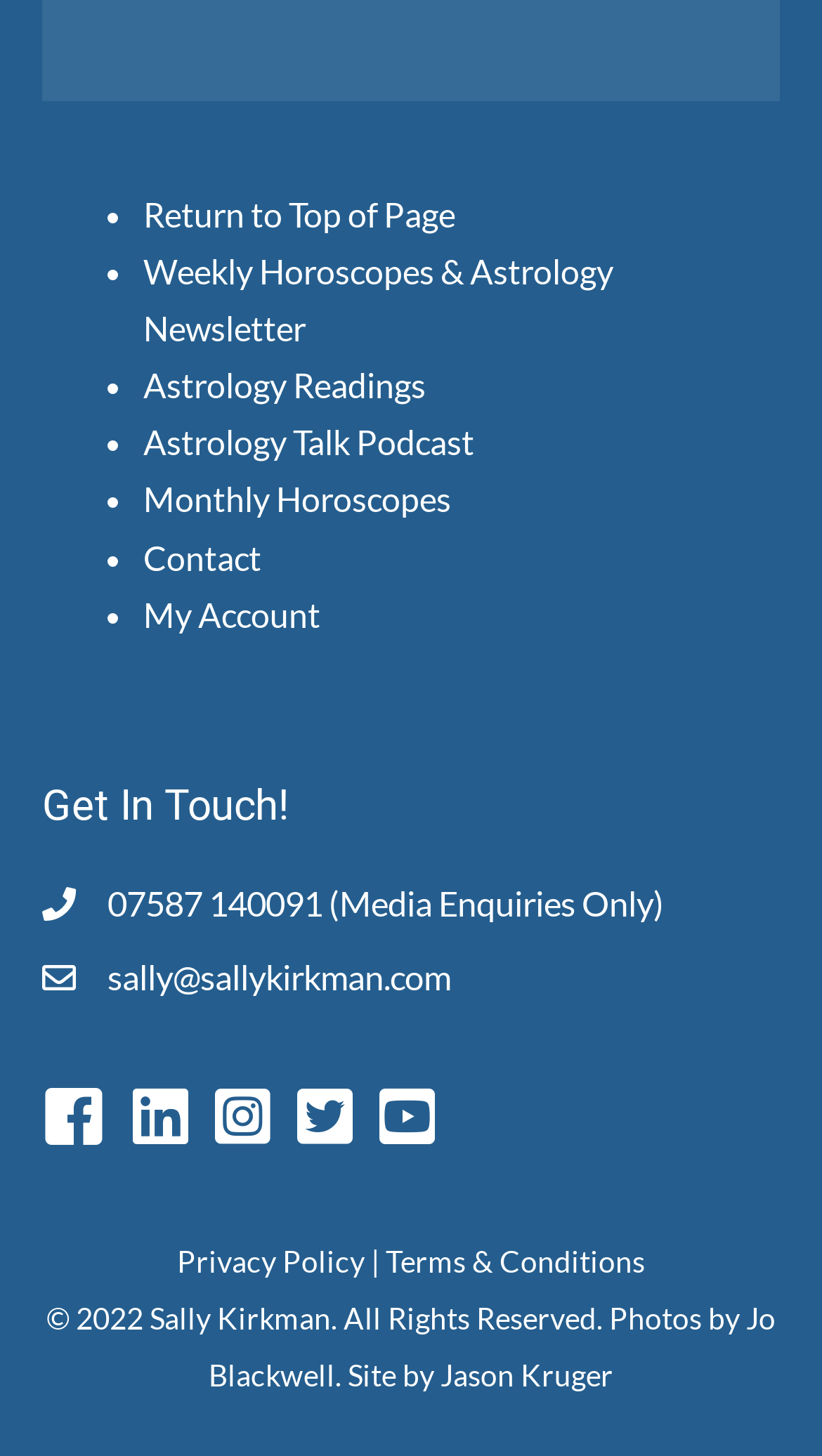Please determine the bounding box coordinates for the element with the description: "07587 140091 (Media Enquiries Only)".

[0.131, 0.601, 0.808, 0.64]